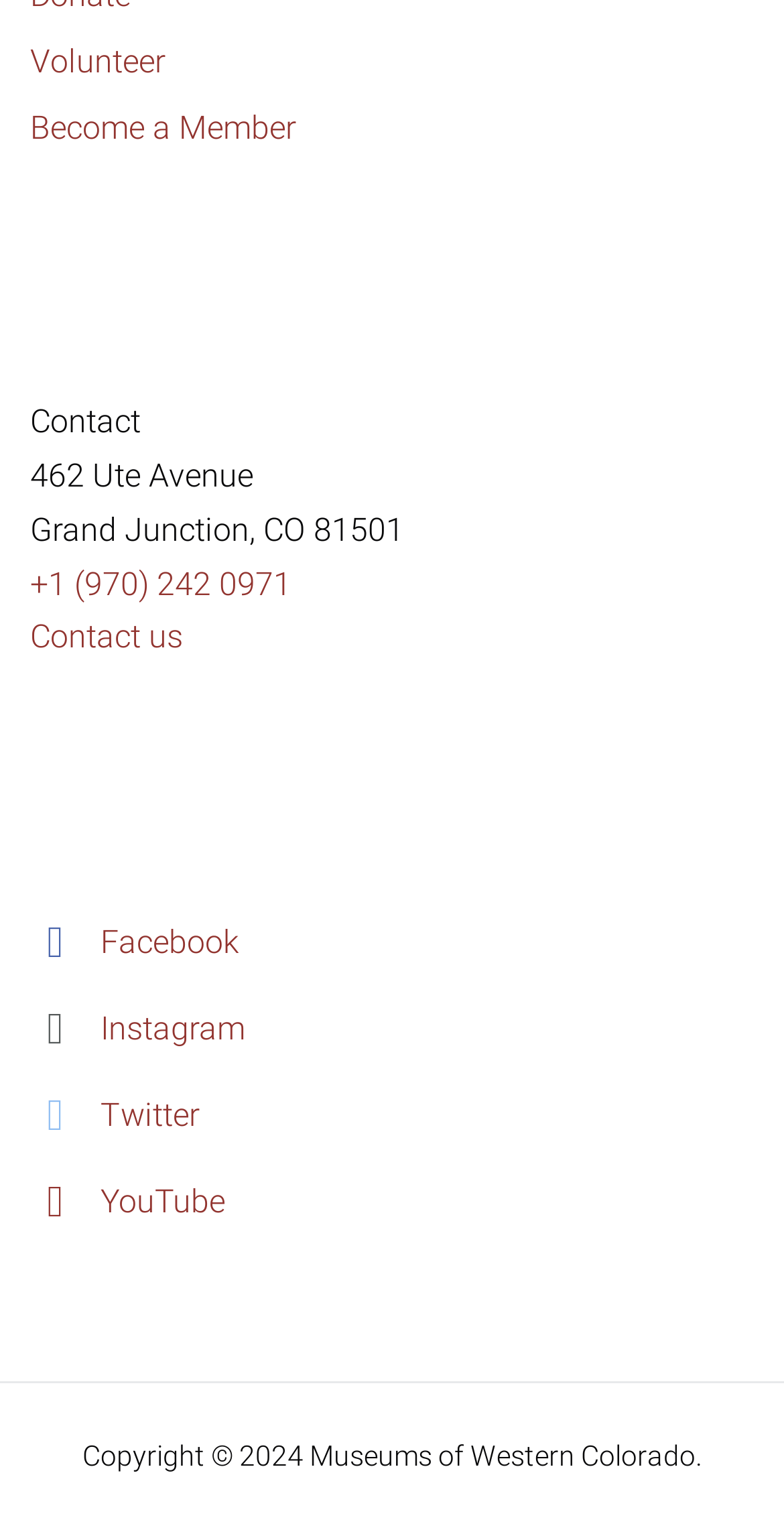Identify the bounding box coordinates for the region of the element that should be clicked to carry out the instruction: "Share via Facebook". The bounding box coordinates should be four float numbers between 0 and 1, i.e., [left, top, right, bottom].

None